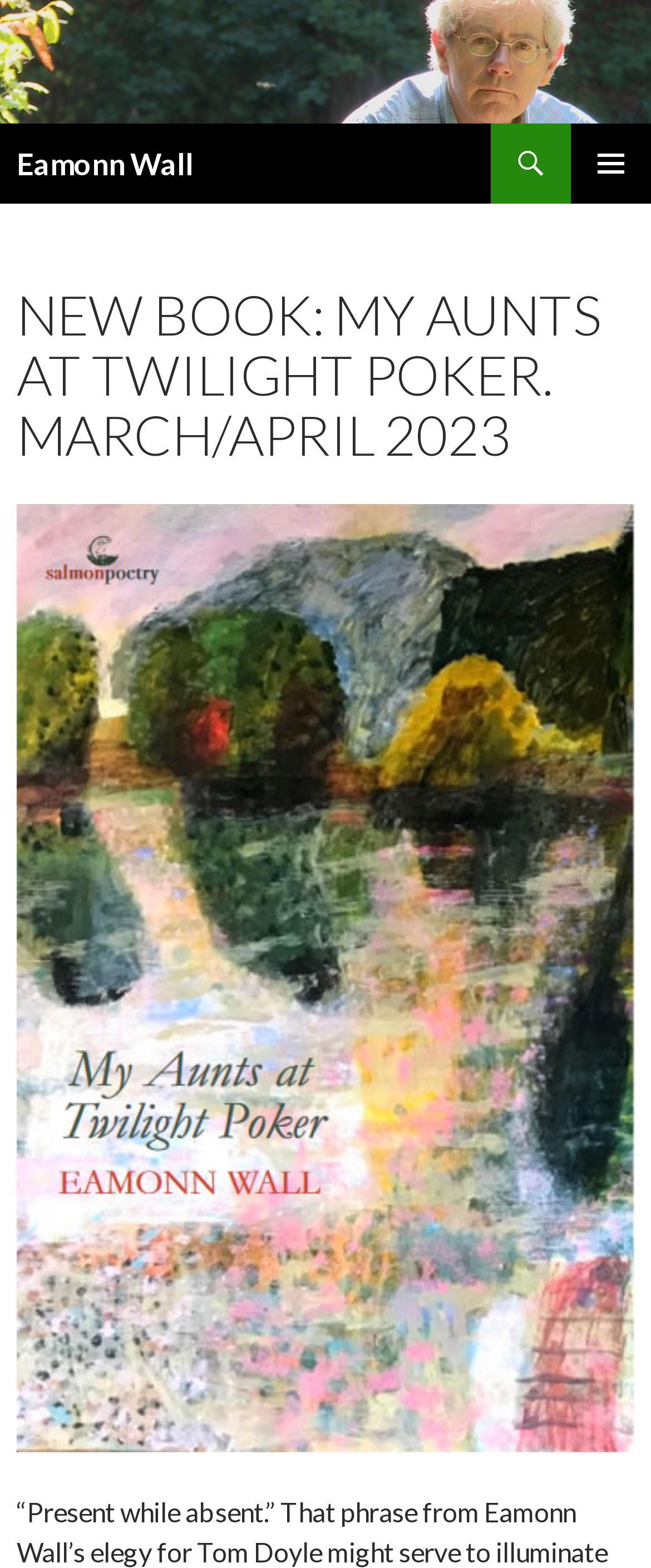What is the location of the University where Eamonn Wall works?
Answer the question with a detailed and thorough explanation.

The webpage states that Eamonn Wall works at the University of Missouri-St. Louis, which directly answers the question.